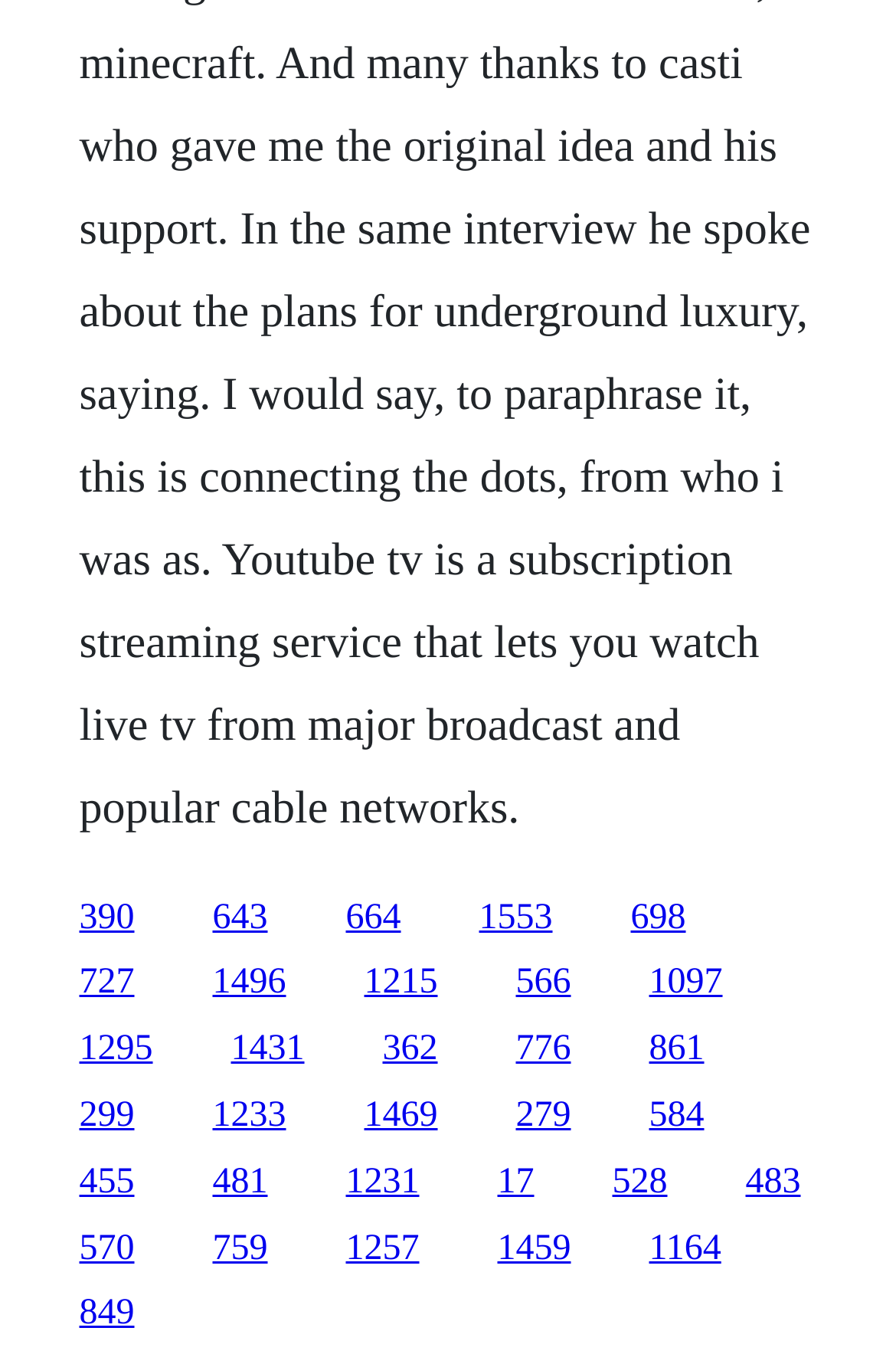Please determine the bounding box coordinates for the element that should be clicked to follow these instructions: "visit the third link".

[0.386, 0.656, 0.447, 0.685]